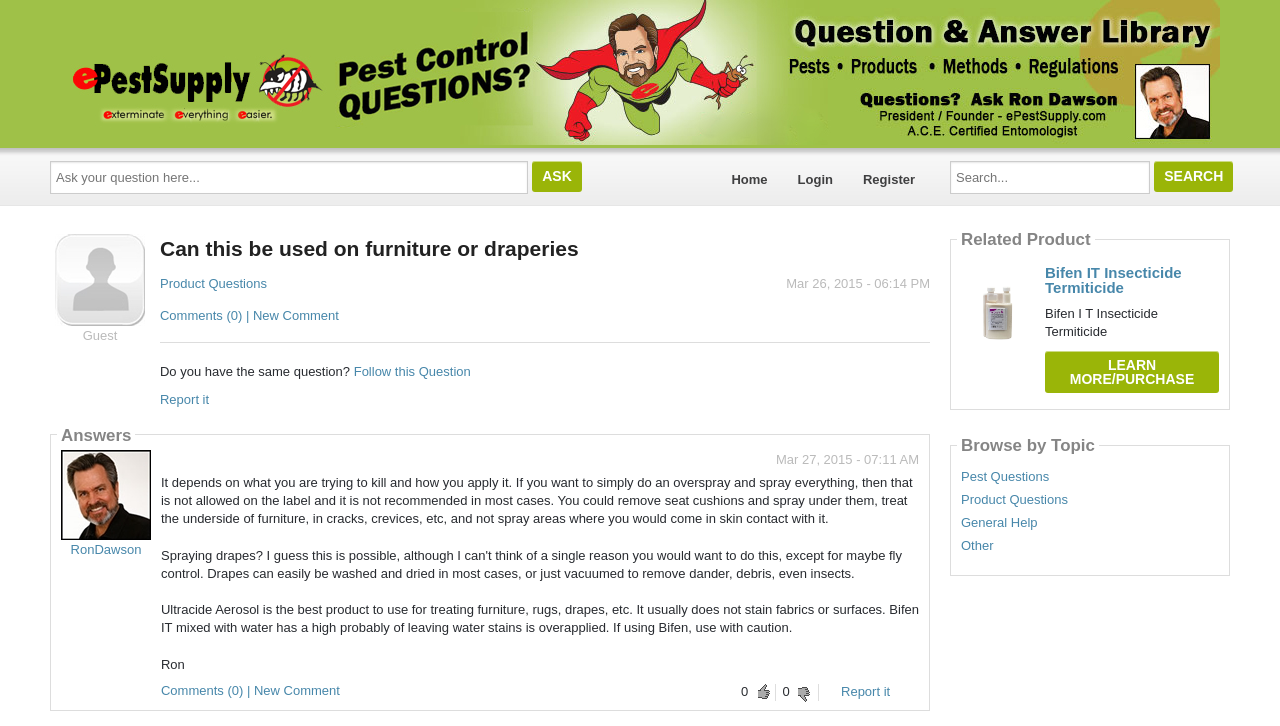Who answered the question?
Based on the screenshot, give a detailed explanation to answer the question.

The answer to the question was provided by RonDawson, as indicated by the link 'RonDawson' and the image associated with it.